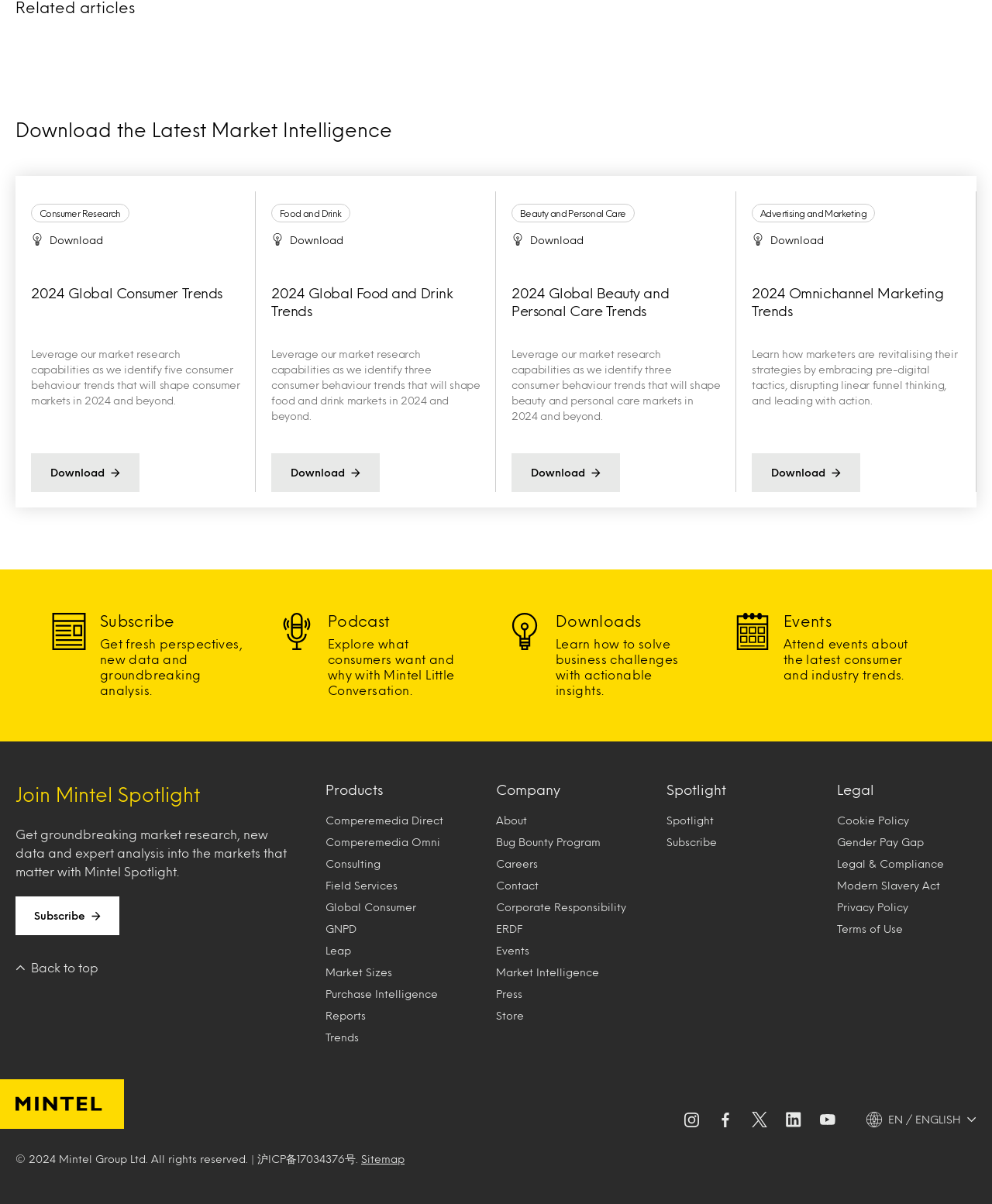Please answer the following question as detailed as possible based on the image: 
How many products are listed under the 'Products' button?

I counted the number of products listed under the 'Products' button by looking at the links with the text 'Comperemedia Direct', 'Comperemedia Omni', 'Consulting', 'Field Services', 'Global Consumer', 'GNPD', 'Leap', 'Market Sizes', 'Purchase Intelligence', 'Reports', and 'Trends'.